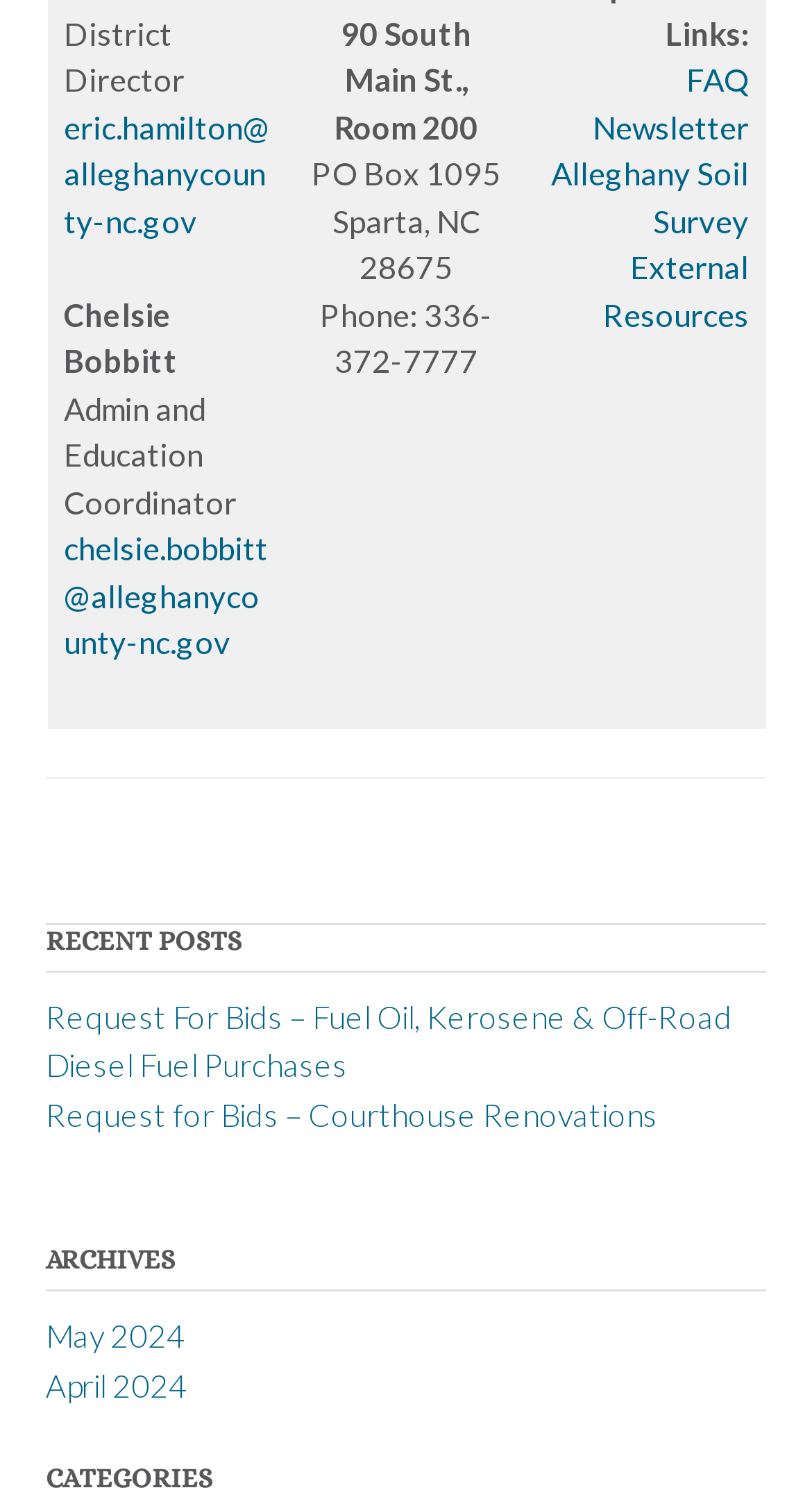Please identify the bounding box coordinates of the element on the webpage that should be clicked to follow this instruction: "Read recent post about Fuel Oil, Kerosene & Off-Road Diesel Fuel Purchases". The bounding box coordinates should be given as four float numbers between 0 and 1, formatted as [left, top, right, bottom].

[0.056, 0.663, 0.903, 0.719]